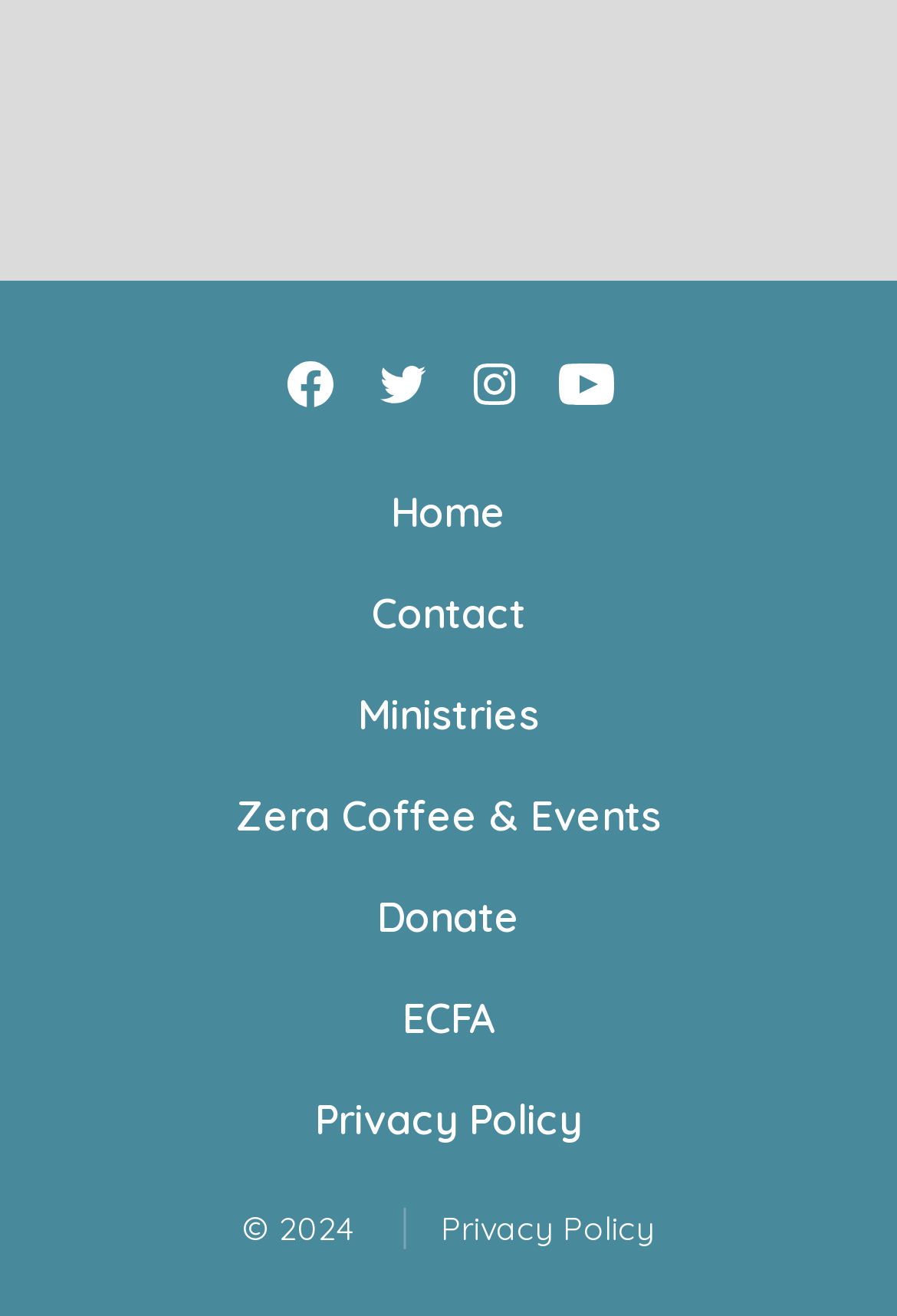Find the bounding box coordinates for the area you need to click to carry out the instruction: "View Privacy Policy". The coordinates should be four float numbers between 0 and 1, indicated as [left, top, right, bottom].

[0.451, 0.918, 0.73, 0.949]